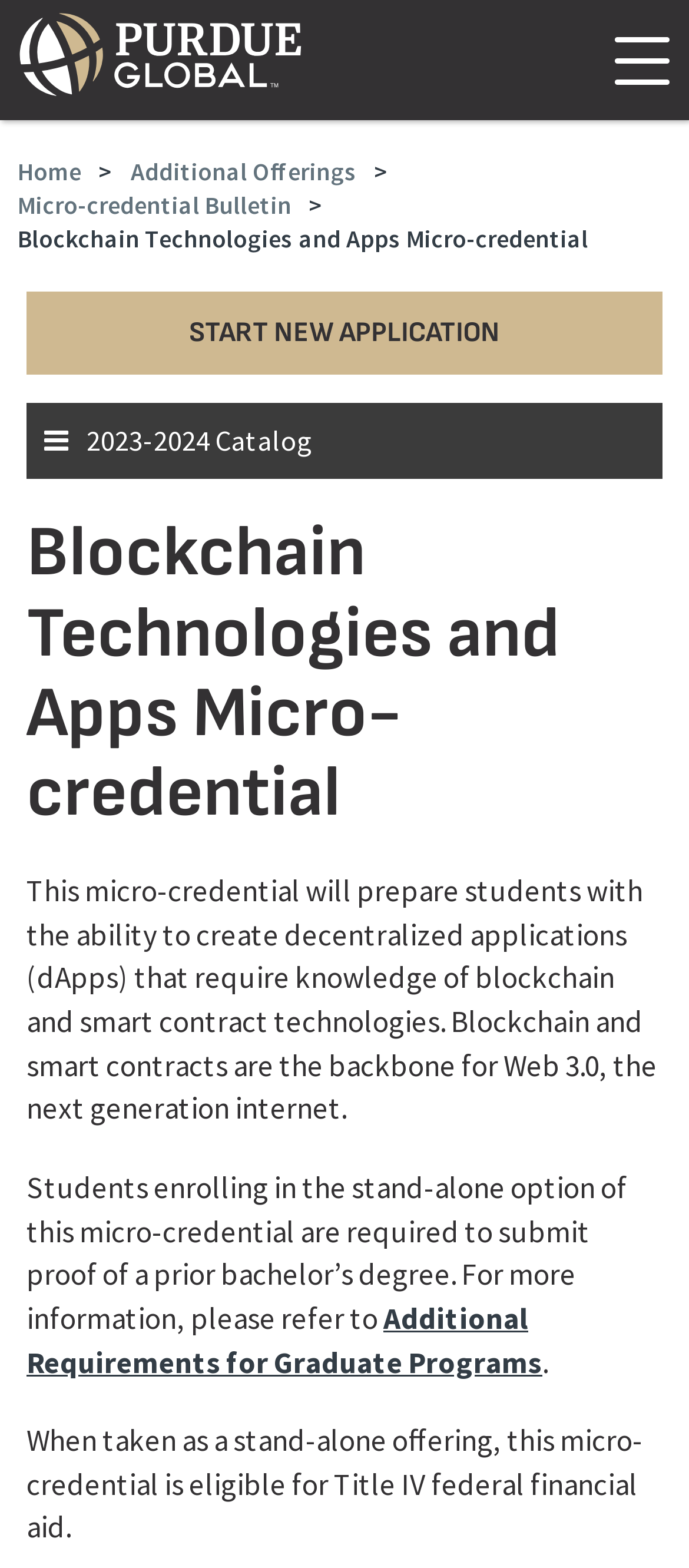Give a one-word or one-phrase response to the question:
What is required for students enrolling in the stand-alone option?

Proof of prior bachelor's degree